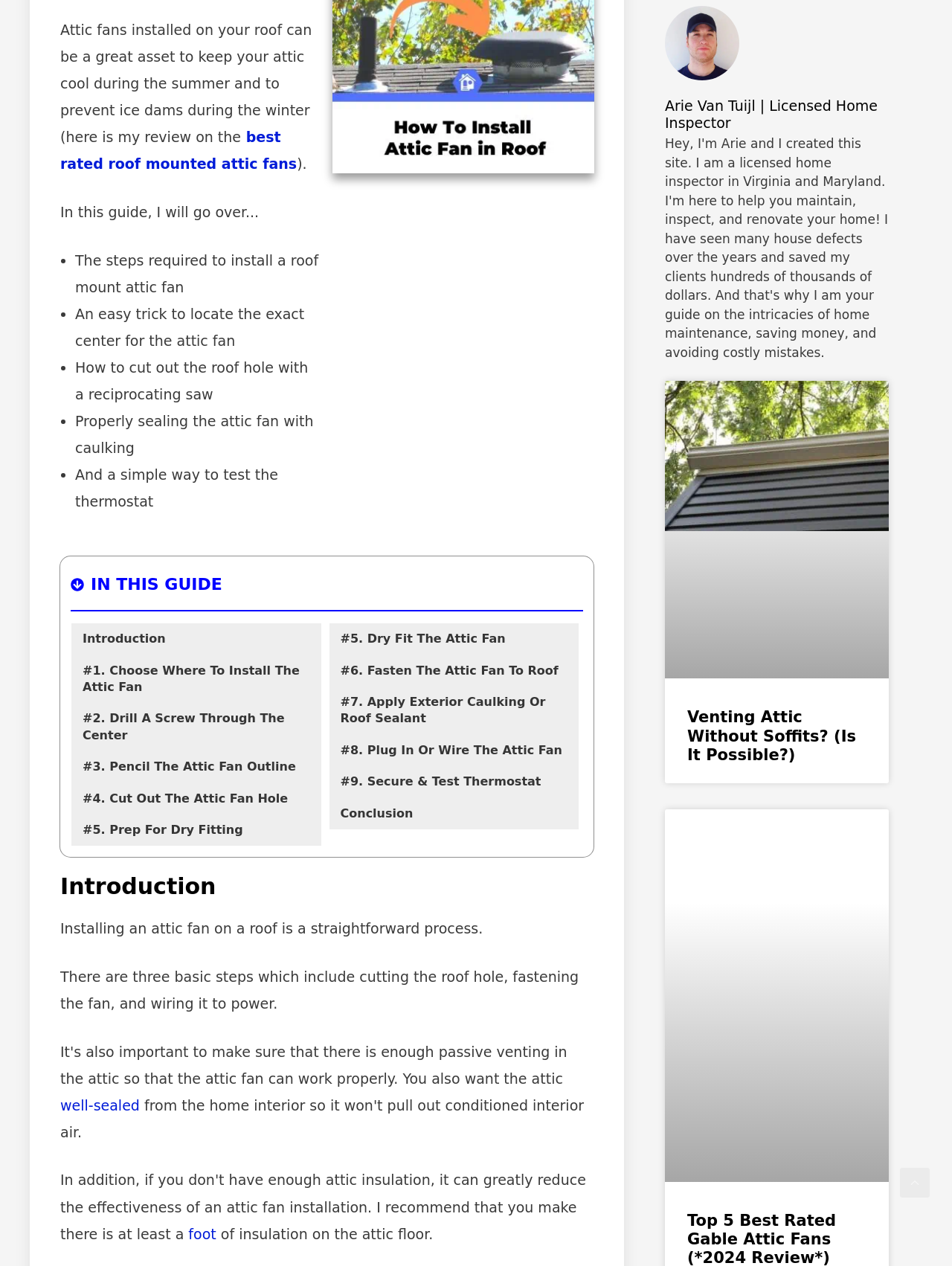Using the description "Introduction", predict the bounding box of the relevant HTML element.

[0.087, 0.498, 0.174, 0.511]